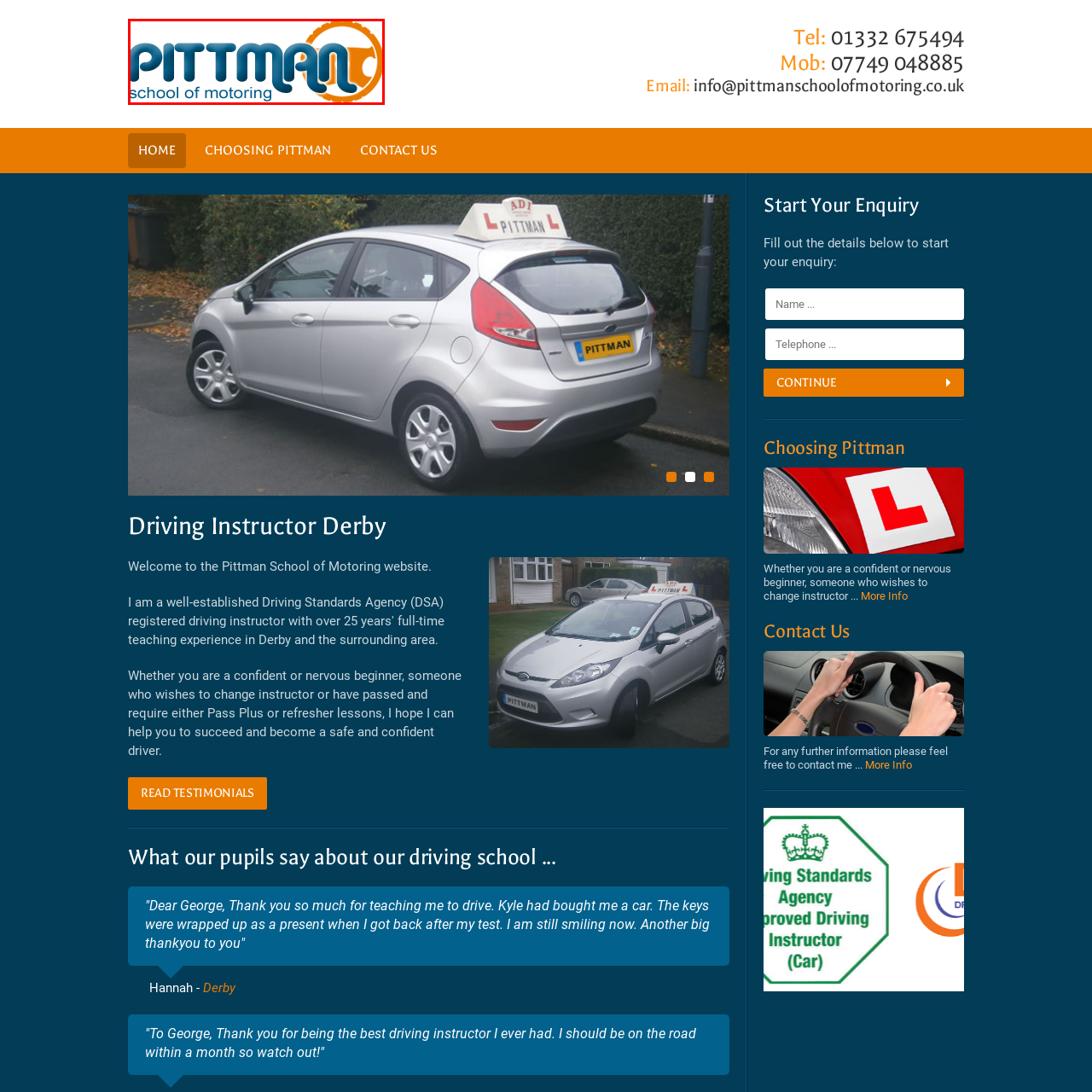Look at the image highlighted by the red boundary and answer the question with a succinct word or phrase:
What is represented by the graphic inside the orange circle?

steering wheel